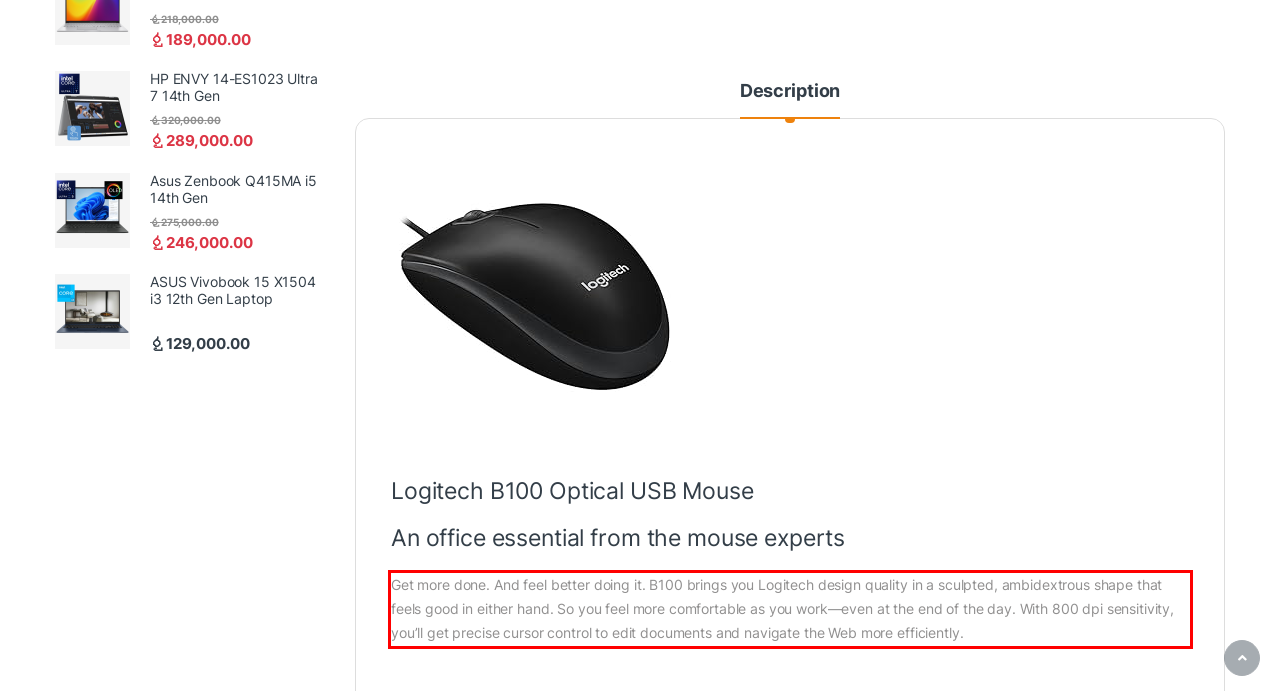Using the provided screenshot, read and generate the text content within the red-bordered area.

Get more done. And feel better doing it. B100 brings you Logitech design quality in a sculpted, ambidextrous shape that feels good in either hand. So you feel more comfortable as you work—even at the end of the day. With 800 dpi sensitivity, you’ll get precise cursor control to edit documents and navigate the Web more efficiently.